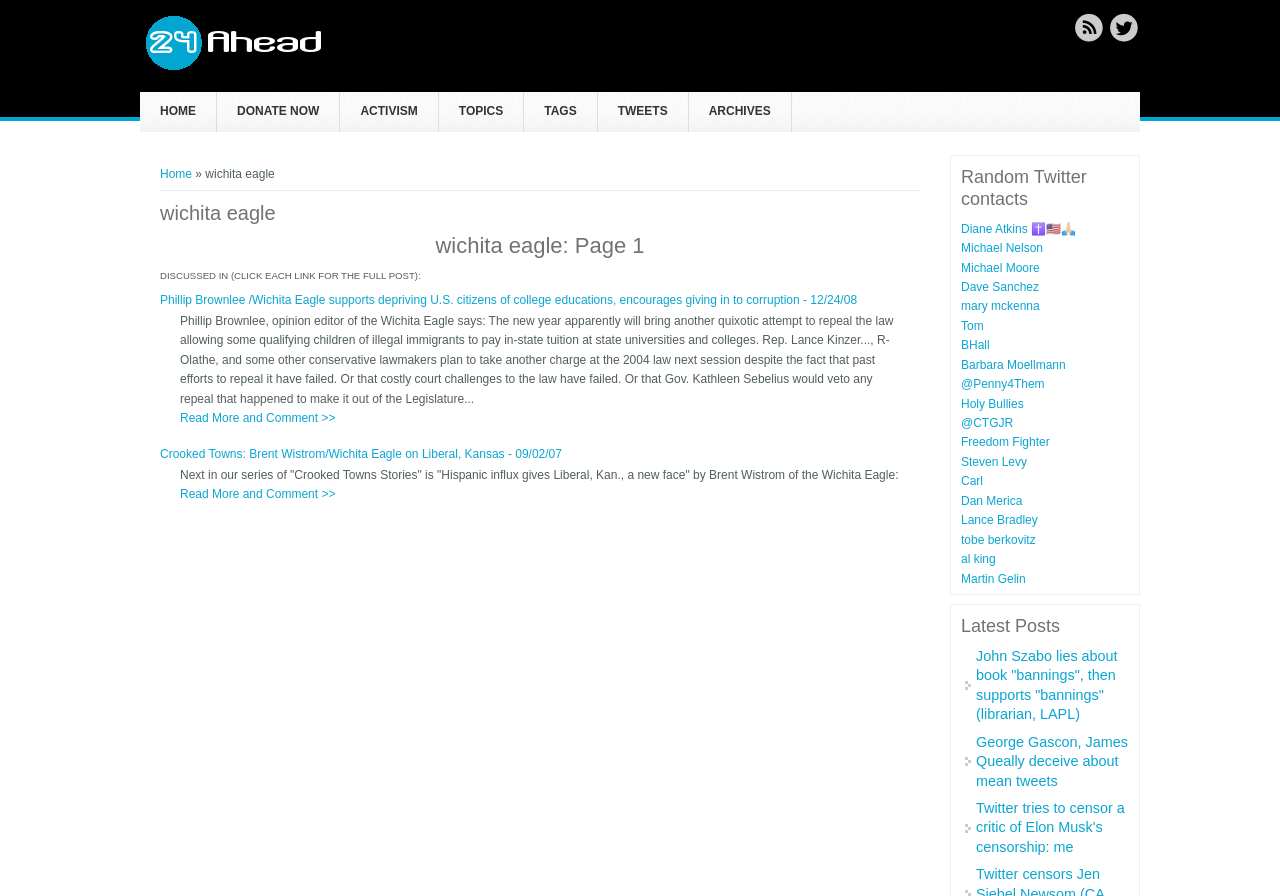Convey a detailed summary of the webpage, mentioning all key elements.

The webpage is a news or blog website with a focus on Wichita Eagle, a local newspaper. At the top, there is a site logo and a link to skip to the main content. Below the logo, there are several links to social media platforms, including Twitter and RSS Feed. 

The main navigation menu is located below the social media links, with options such as HOME, DONATE NOW, ACTIVISM, TOPICS, TAGS, TWEETS, and ARCHIVES. 

The main content area is divided into two sections. On the left, there is a section with a heading "You are here" and a breadcrumb trail showing the current location within the website. Below this, there is a main heading "wichita eagle" and a subheading "wichita eagle: Page 1". 

The main content section is a list of news articles or blog posts, each with a heading, a brief summary, and a "Read More and Comment" link. The articles appear to be opinion pieces or news stories related to local issues, with topics such as education, politics, and social issues. 

On the right side of the main content area, there is a section with a heading "Random Twitter contacts" and a list of links to Twitter profiles. Below this, there is another section with a heading "Latest Posts" and a list of links to recent news articles or blog posts.